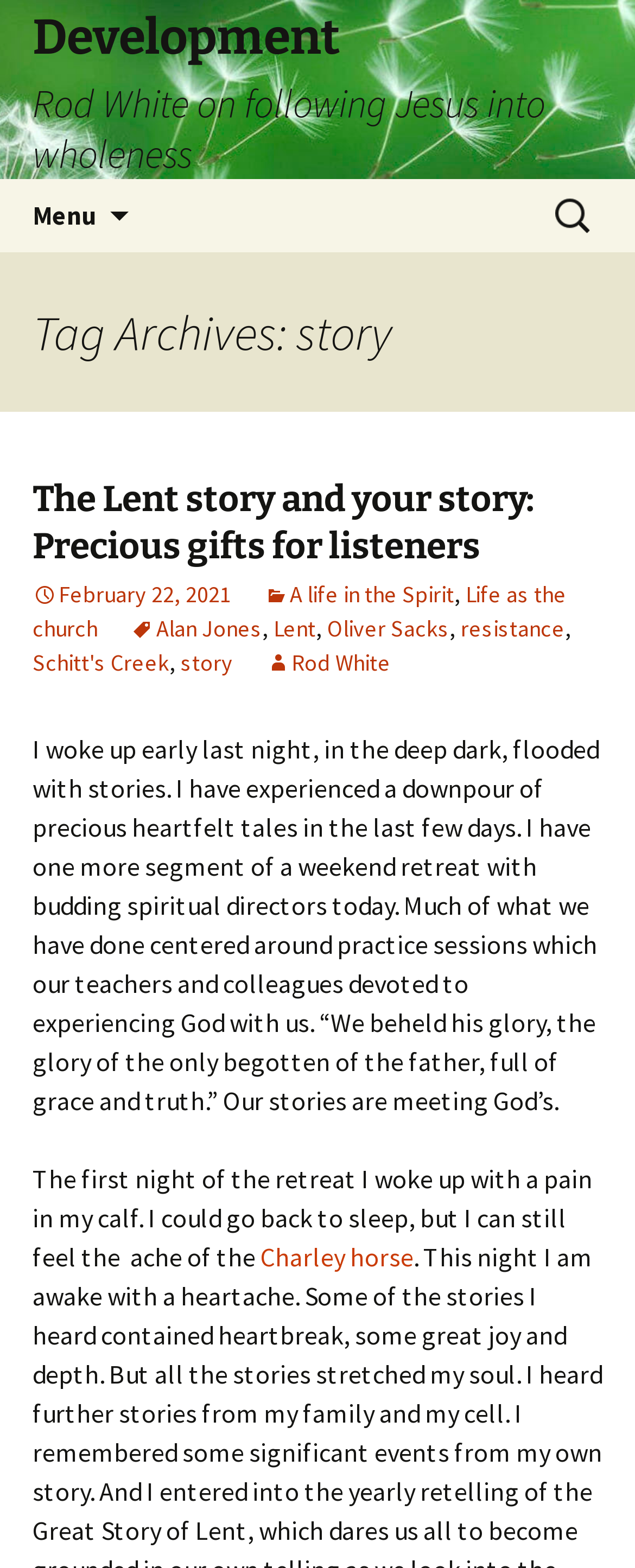Could you specify the bounding box coordinates for the clickable section to complete the following instruction: "Click on the menu button"?

[0.0, 0.114, 0.203, 0.161]